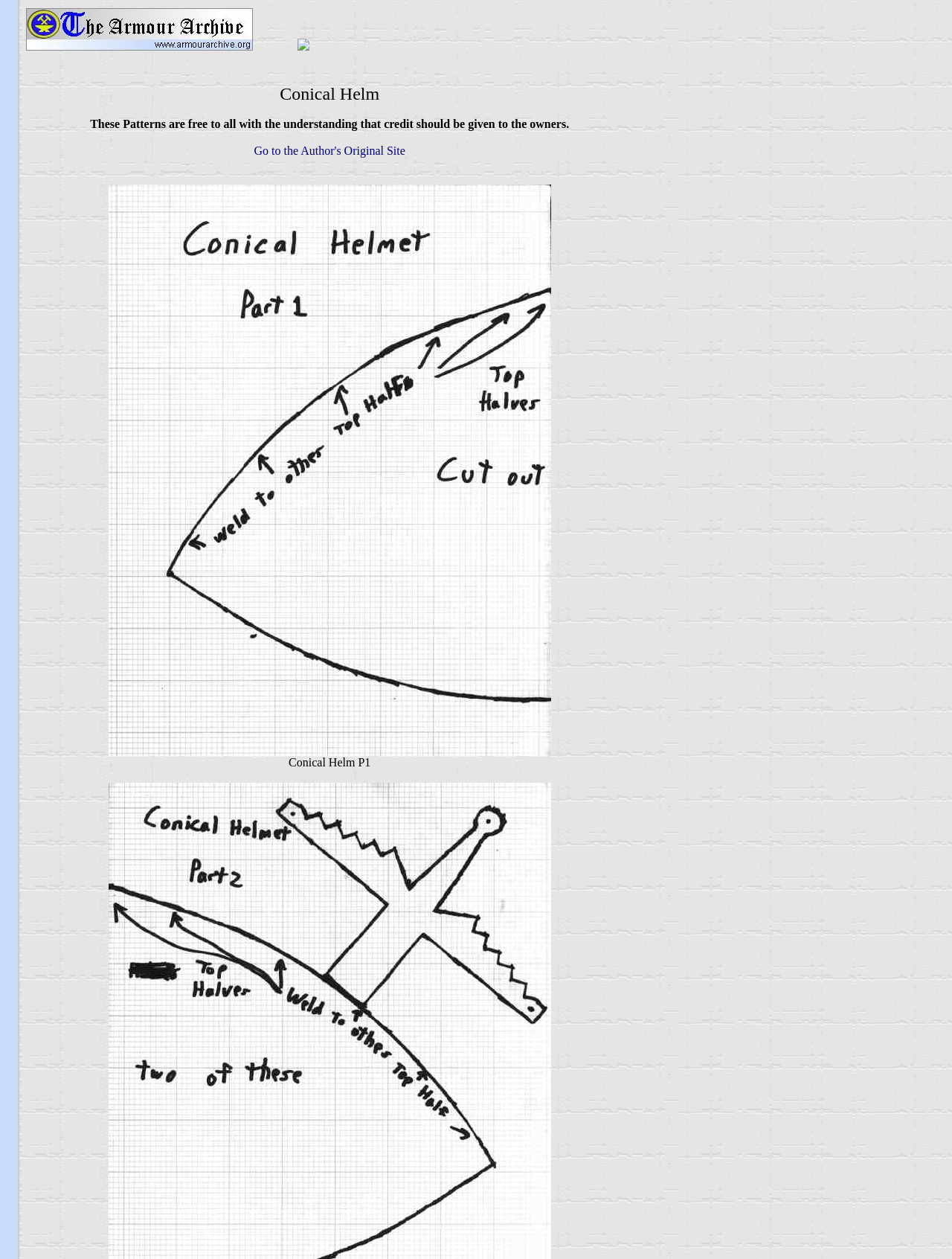What is the purpose of the patterns on the webpage?
Deliver a detailed and extensive answer to the question.

The StaticText element with the text 'These Patterns are free to all with the understanding that credit should be given to the owners.' suggests that the patterns on the webpage are available for free use, but with the condition that credit should be given to the original owners.